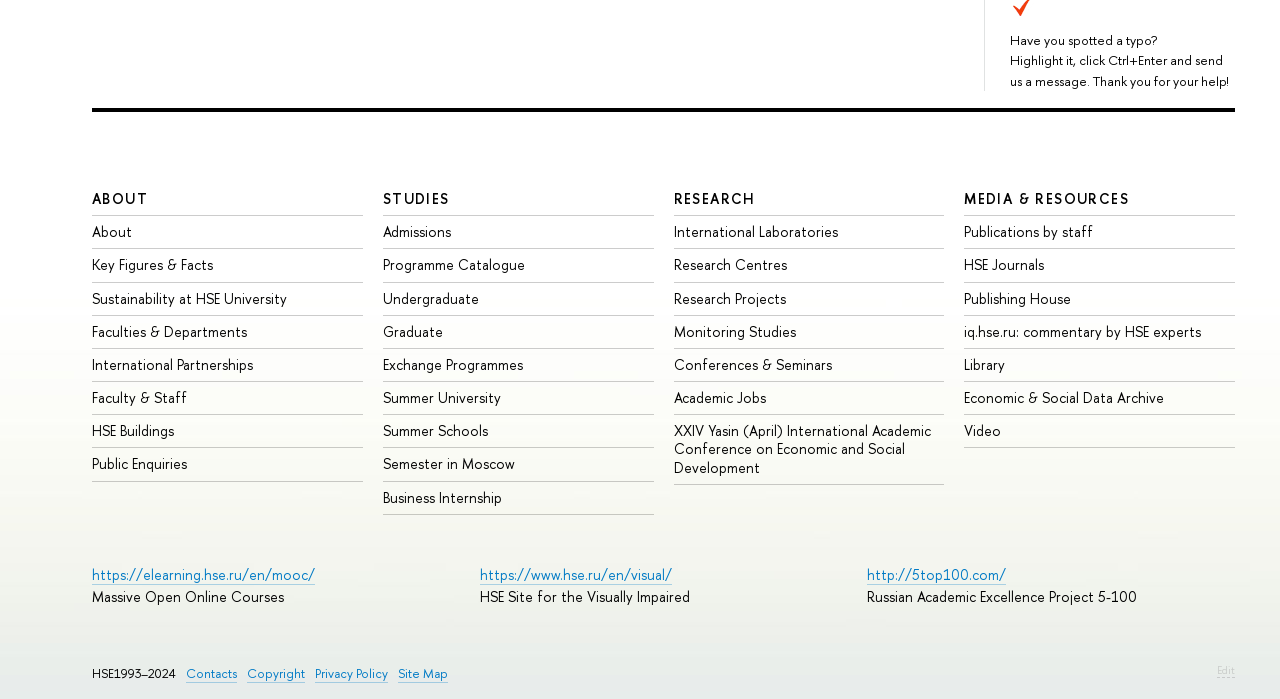Please locate the bounding box coordinates of the element that needs to be clicked to achieve the following instruction: "View Programme Catalogue". The coordinates should be four float numbers between 0 and 1, i.e., [left, top, right, bottom].

[0.299, 0.365, 0.41, 0.392]